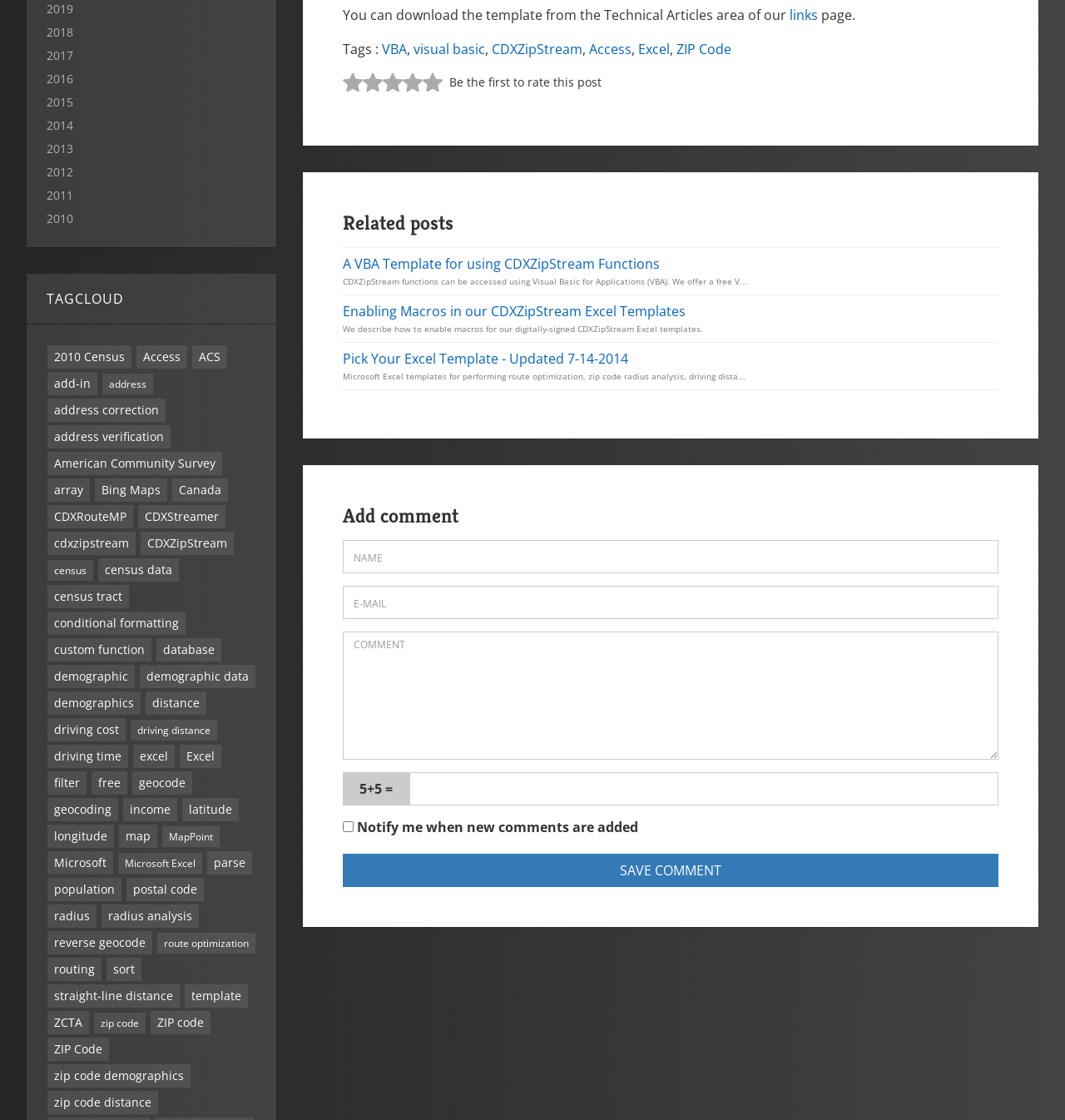Specify the bounding box coordinates of the region I need to click to perform the following instruction: "Click on the 'TAGCLOUD' heading". The coordinates must be four float numbers in the range of 0 to 1, i.e., [left, top, right, bottom].

[0.025, 0.244, 0.259, 0.289]